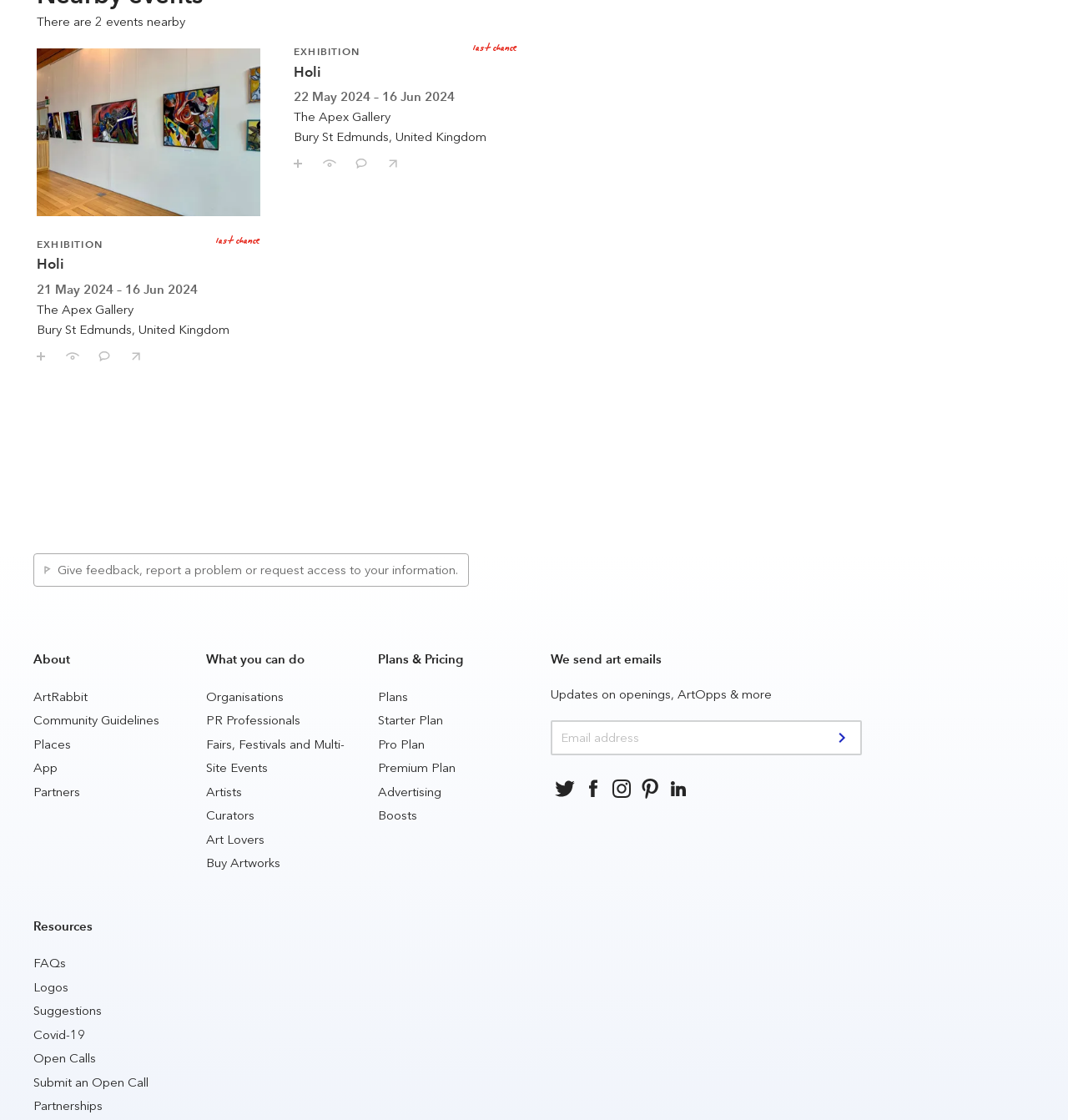Given the element description, predict the bounding box coordinates in the format (top-left x, top-left y, bottom-right x, bottom-right y), using floating point numbers between 0 and 1: Advertising

[0.354, 0.7, 0.414, 0.714]